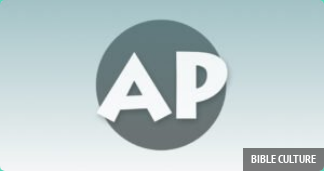Explain what is happening in the image with elaborate details.

The image features the logo of "AP Bible Culture." It showcases the letters "AP" prominently in a modern, bold font, set against a circular background that incorporates a soft gradient transitioning from lighter to darker shades. Below the logo, a banner labeled "BIBLE CULTURE" indicates the section of the website related to biblical studies and discussions. This logo serves as a visual representation of the content offered by AP in relation to religious topics and cultural insights.